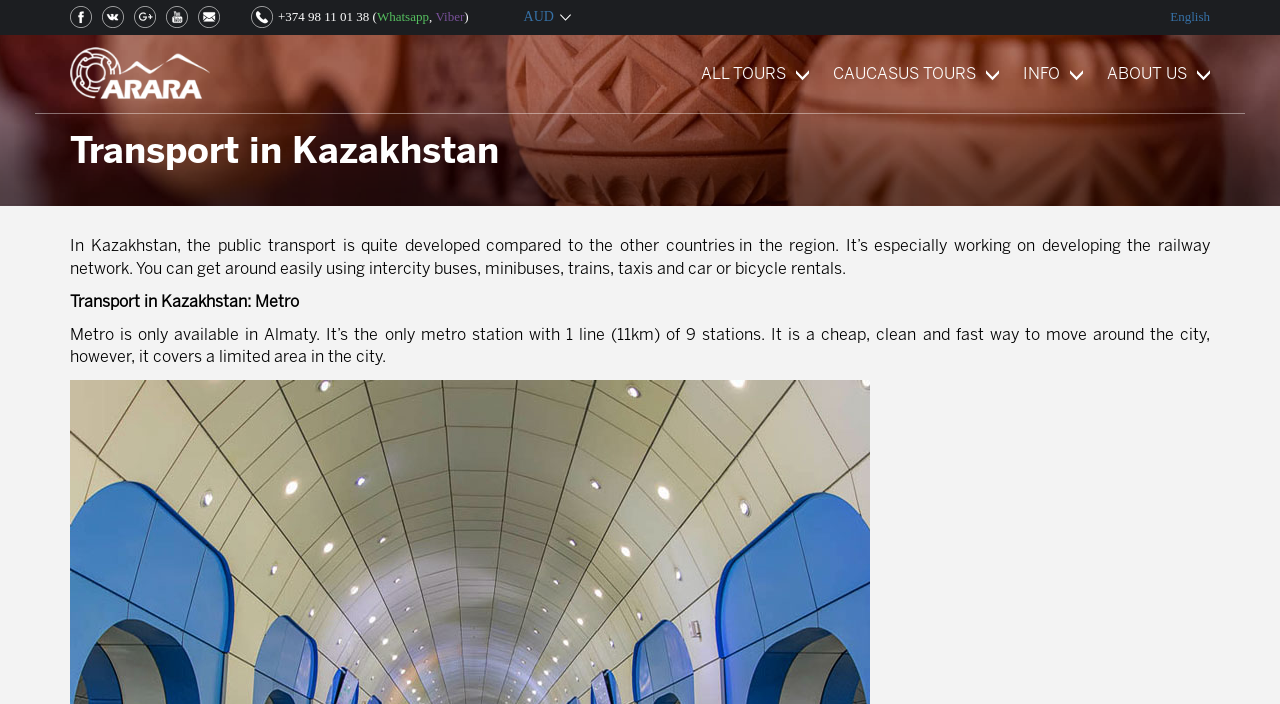What are the available options for getting around in Kazakhstan?
Answer the question with just one word or phrase using the image.

Intercity buses, minibuses, trains, taxis, car or bicycle rentals